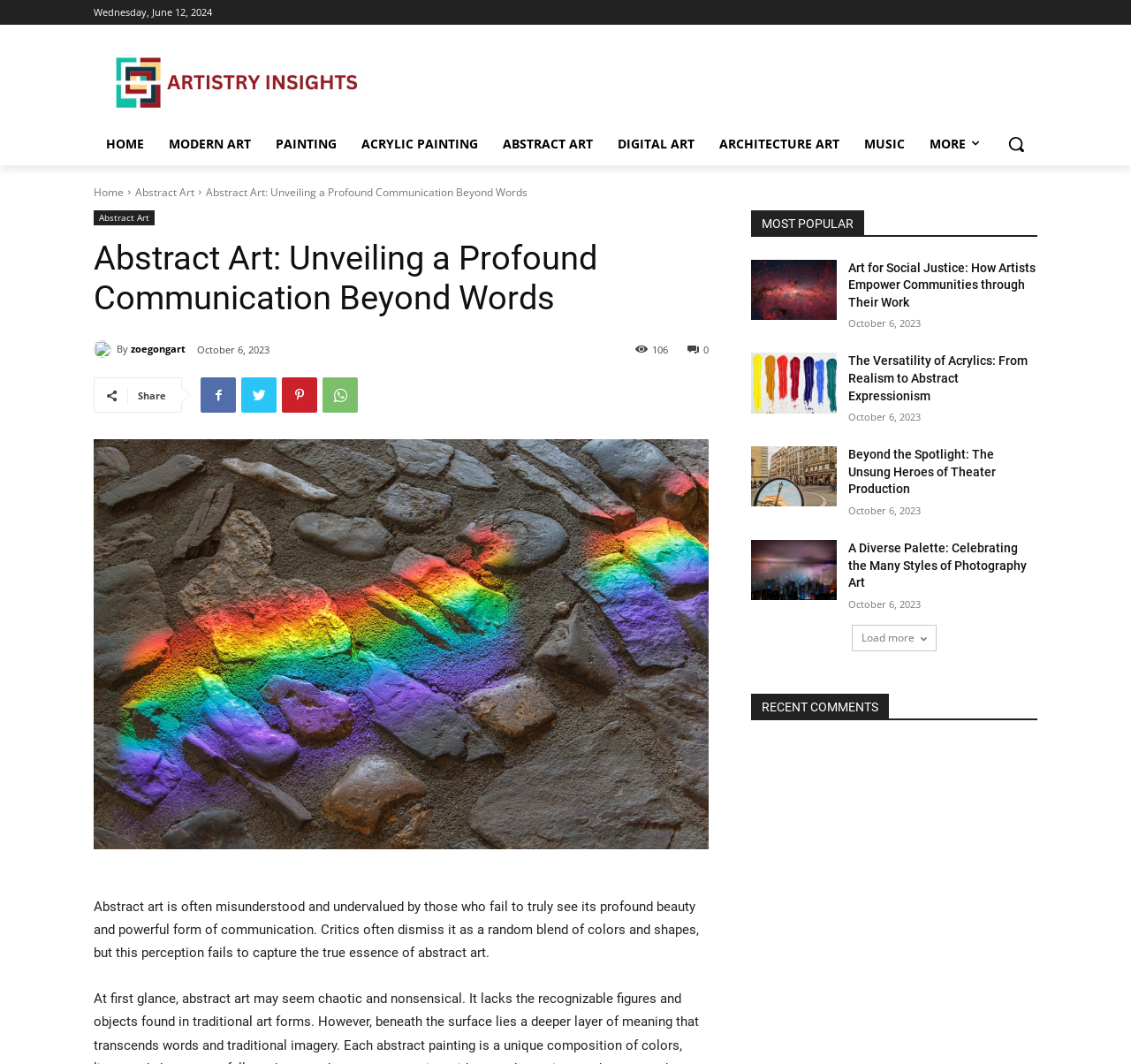Please find the bounding box for the following UI element description. Provide the coordinates in (top-left x, top-left y, bottom-right x, bottom-right y) format, with values between 0 and 1: parent_node: By title="zoegongart"

[0.083, 0.32, 0.103, 0.337]